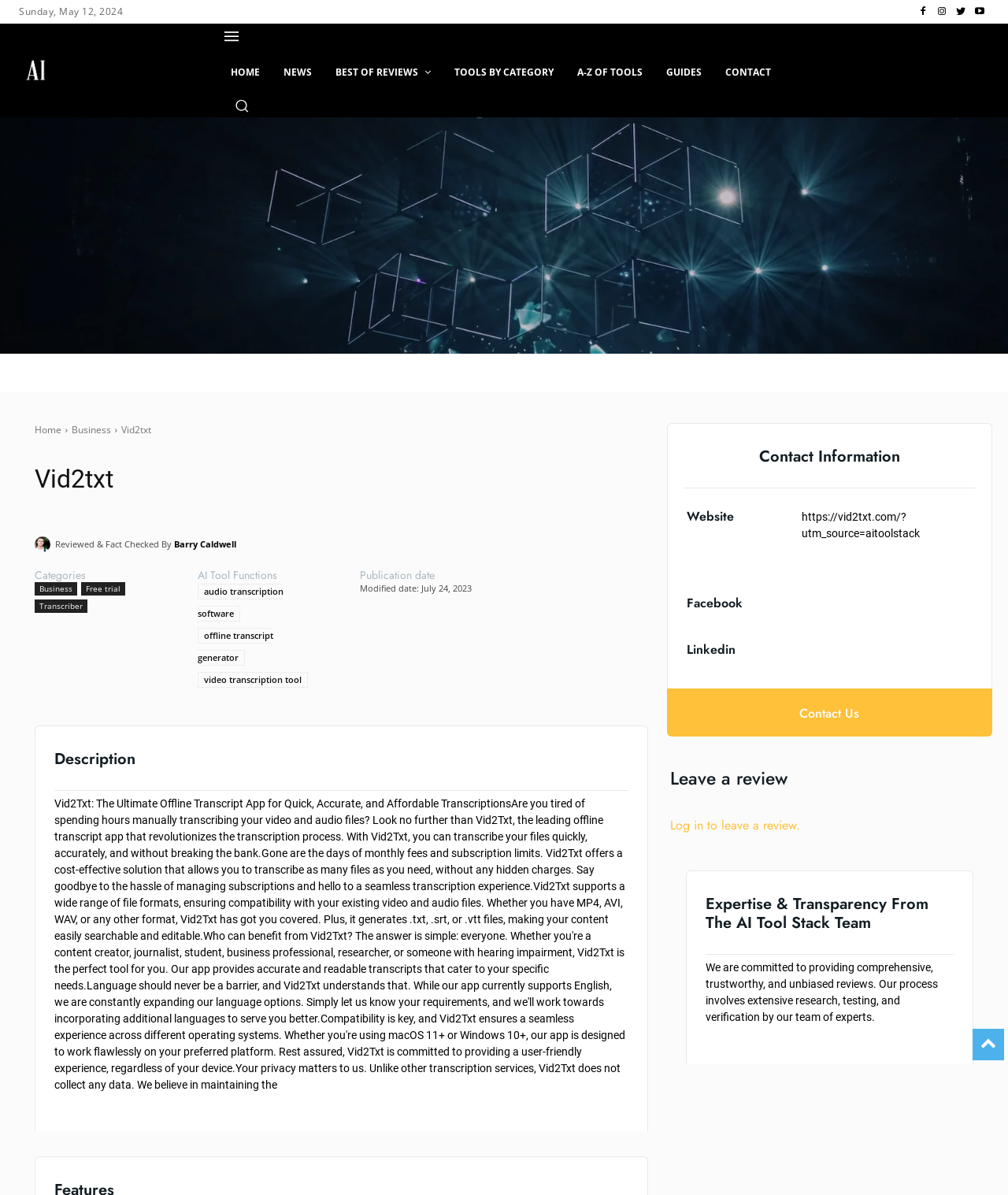Please identify the bounding box coordinates of the area that needs to be clicked to follow this instruction: "Click the HOME link".

[0.217, 0.041, 0.27, 0.08]